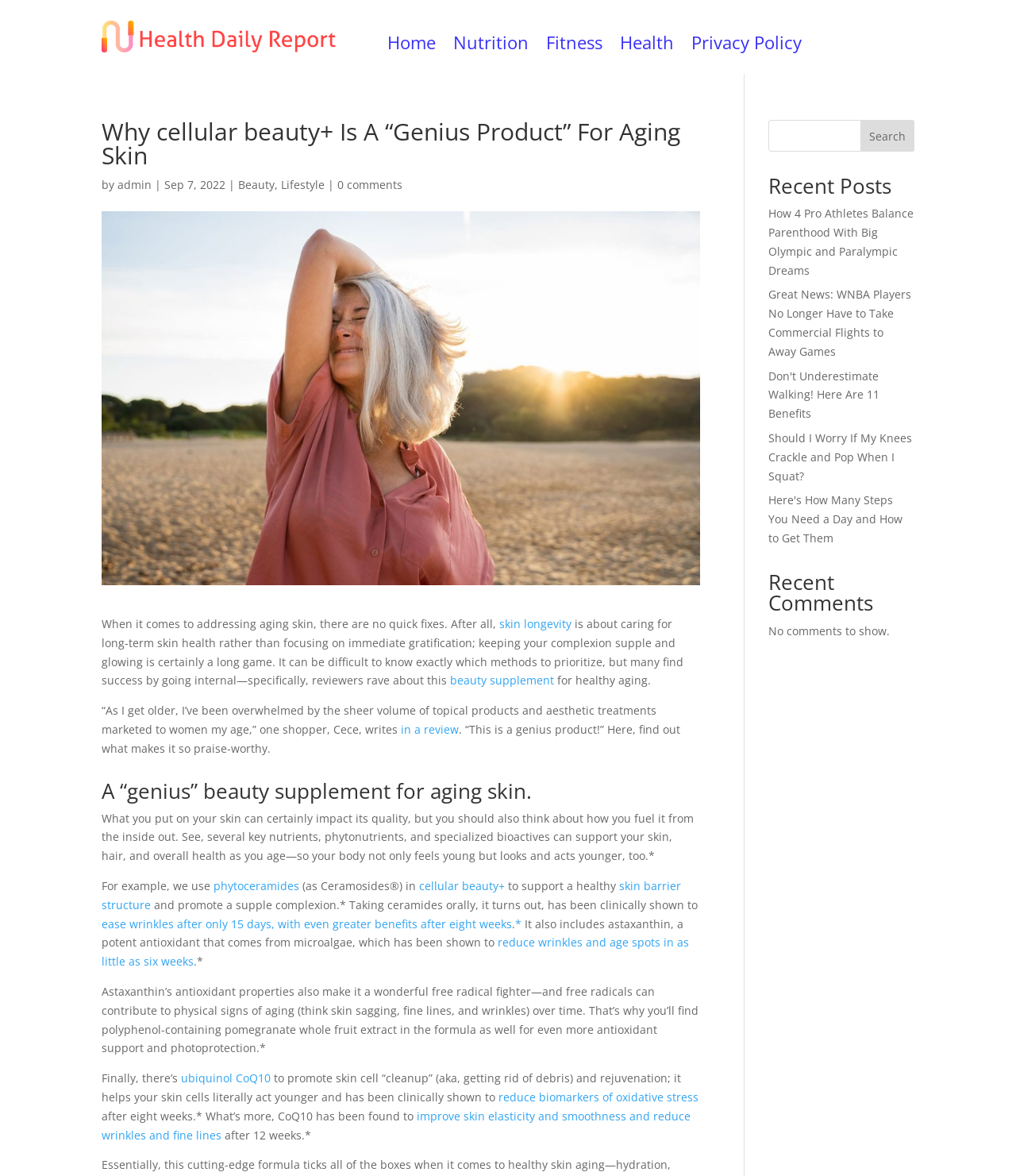Summarize the webpage in an elaborate manner.

This webpage is an article from Health Daily Report, focusing on the benefits of a specific beauty supplement for aging skin. At the top of the page, there is a navigation menu with links to "Home", "Nutrition", "Fitness", "Health", and "Privacy Policy". Below the menu, there is a heading that repeats the title of the article, followed by the author's name and the date of publication.

The main content of the article is divided into several sections. The first section introduces the concept of skin longevity and the importance of caring for long-term skin health. It also mentions a beauty supplement that has received rave reviews from customers. The second section explains how the supplement works, highlighting the key ingredients and their benefits, such as supporting a healthy skin barrier structure, reducing wrinkles, and promoting a supple complexion.

The article also includes several links to related topics, such as skin longevity, beauty supplements, and antioxidants. There are also quotes from customers who have used the supplement and seen positive results.

On the right-hand side of the page, there is a search bar and a section titled "Recent Posts", which lists several links to other articles on the website. Below that, there is a section titled "Recent Comments", but it appears to be empty.

Throughout the page, there are several images, including a large image at the top of the article and smaller images scattered throughout the content. The overall layout of the page is clean and easy to navigate, with clear headings and concise text.